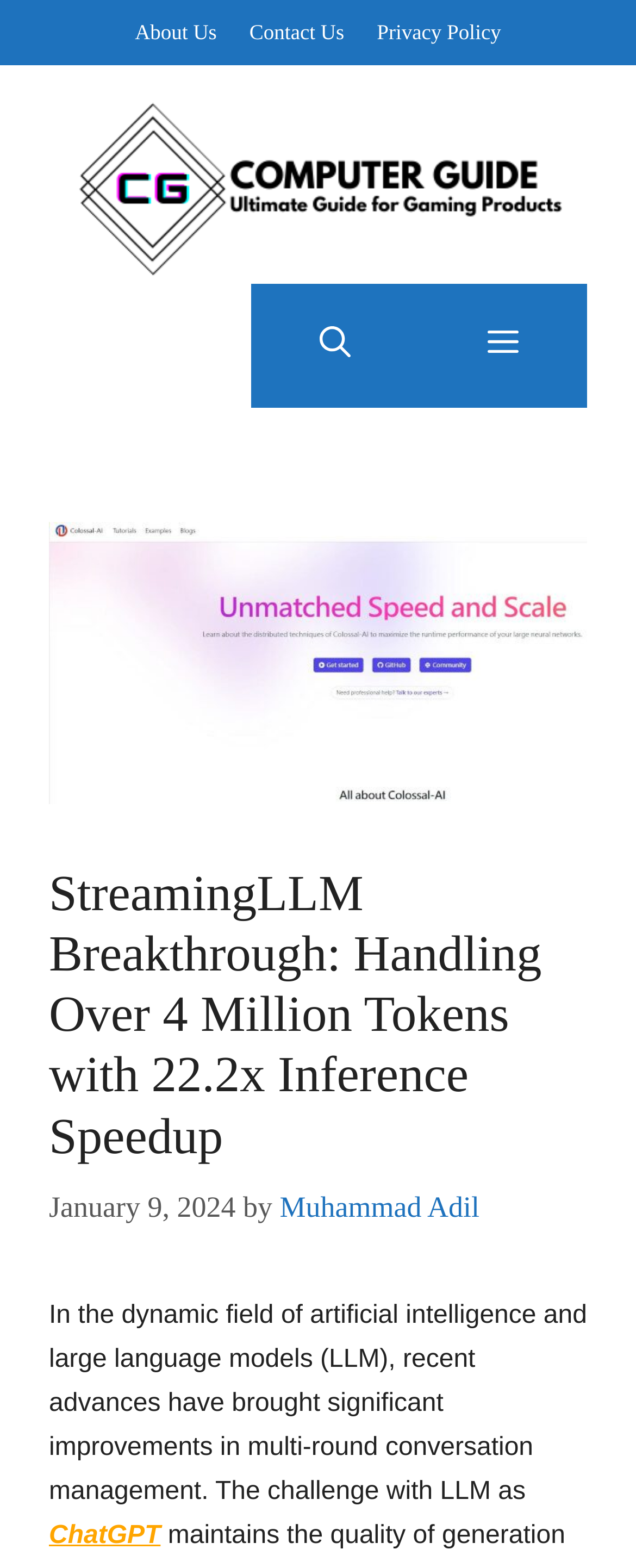Determine the bounding box for the UI element that matches this description: "ChatGPT".

[0.077, 0.971, 0.252, 0.988]